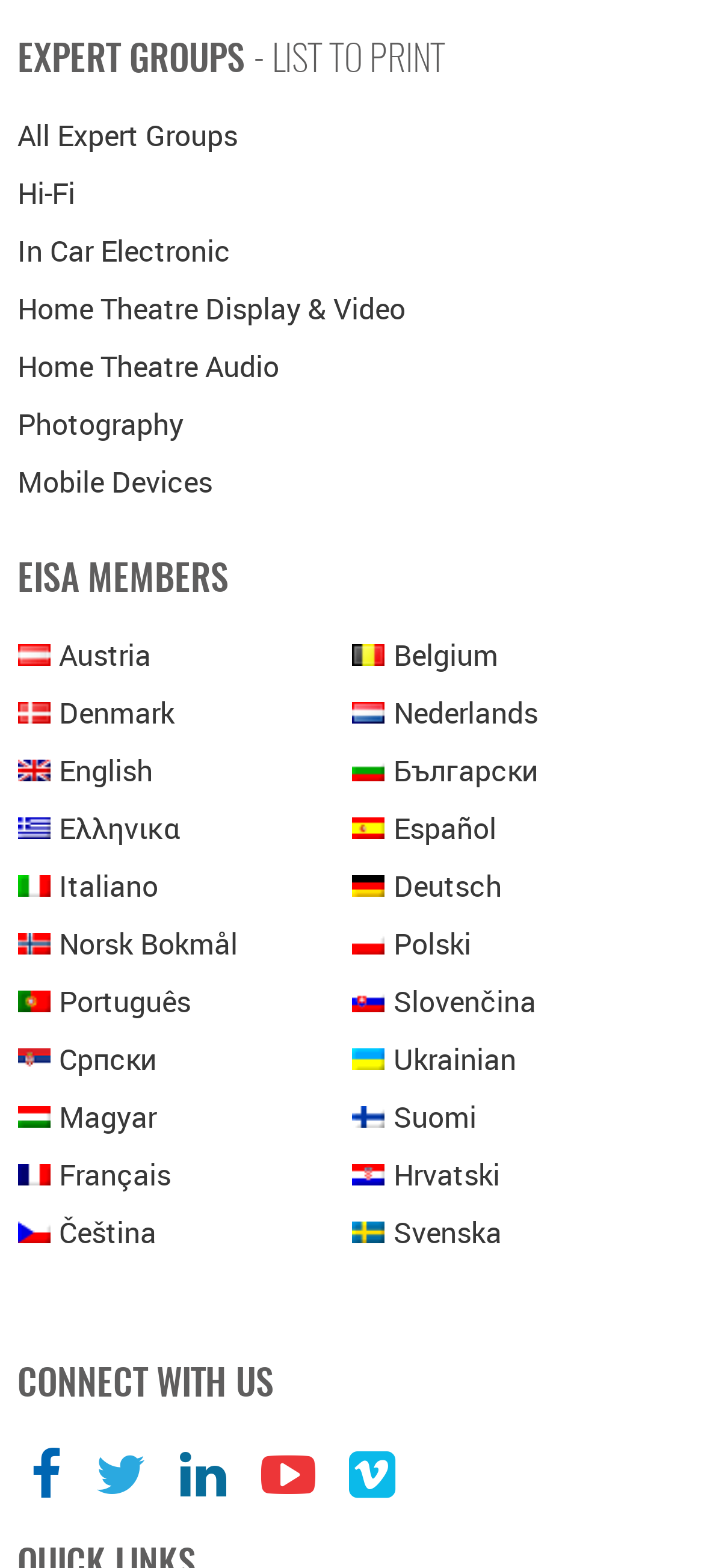What is the last language option listed?
Refer to the image and give a detailed answer to the query.

I looked at the list of language options under the 'EISA MEMBERS' heading and found that the last option is 'sv Svenska', which is Swedish.